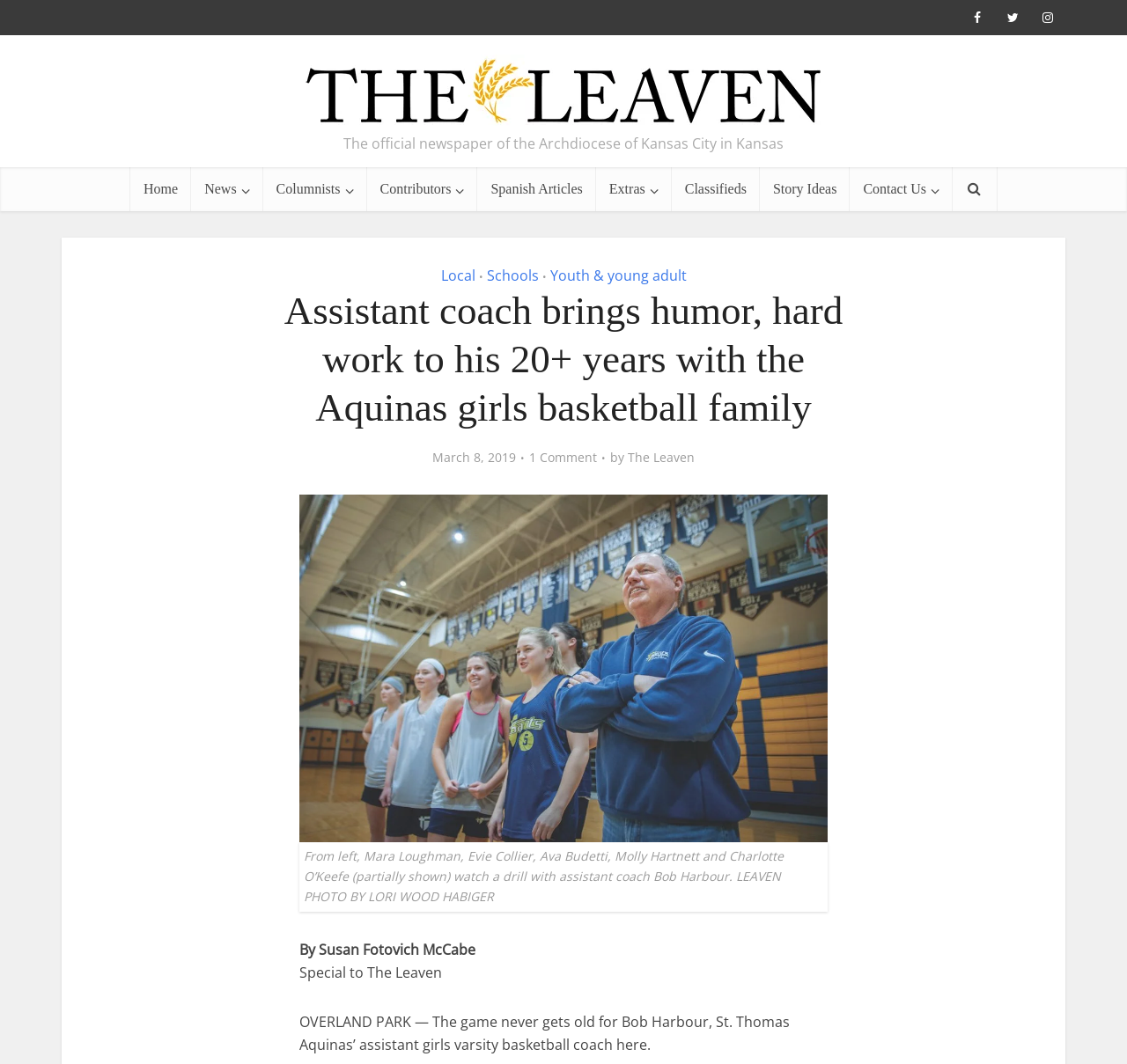Answer in one word or a short phrase: 
What is the name of the assistant coach mentioned in the article?

Bob Harbour